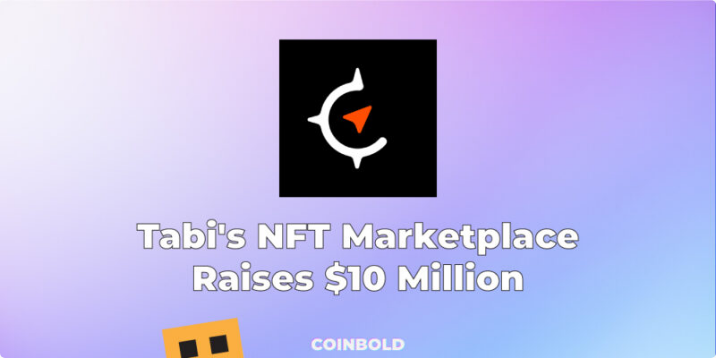Answer in one word or a short phrase: 
How much did Tabi's NFT Marketplace raise?

$10 million